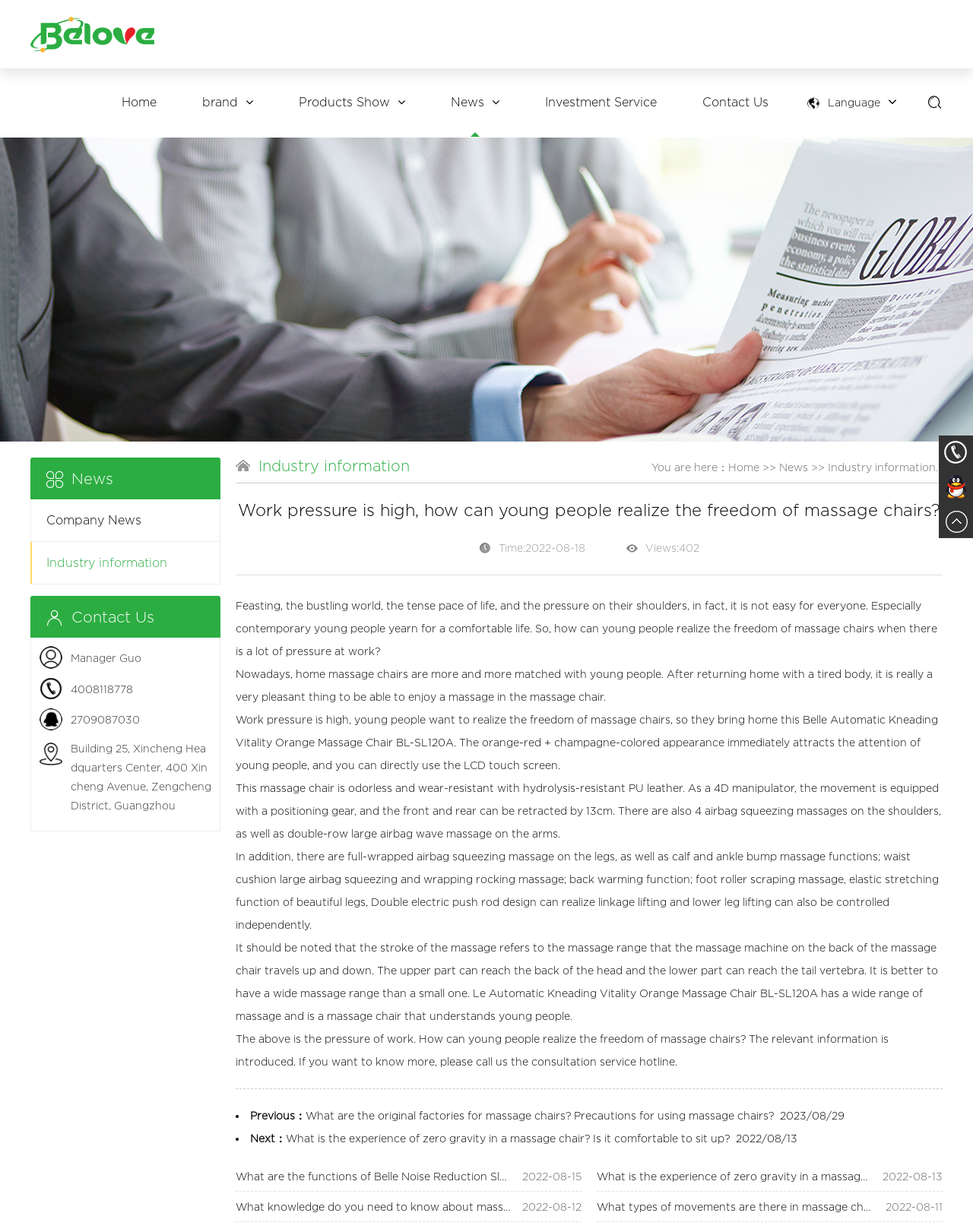Examine the image and give a thorough answer to the following question:
What is the company name of the website?

The company name can be found at the top left corner of the webpage, where it is written as 'Bella(gz) Intelligent Information Technology Co., Ltd.' in a heading element.